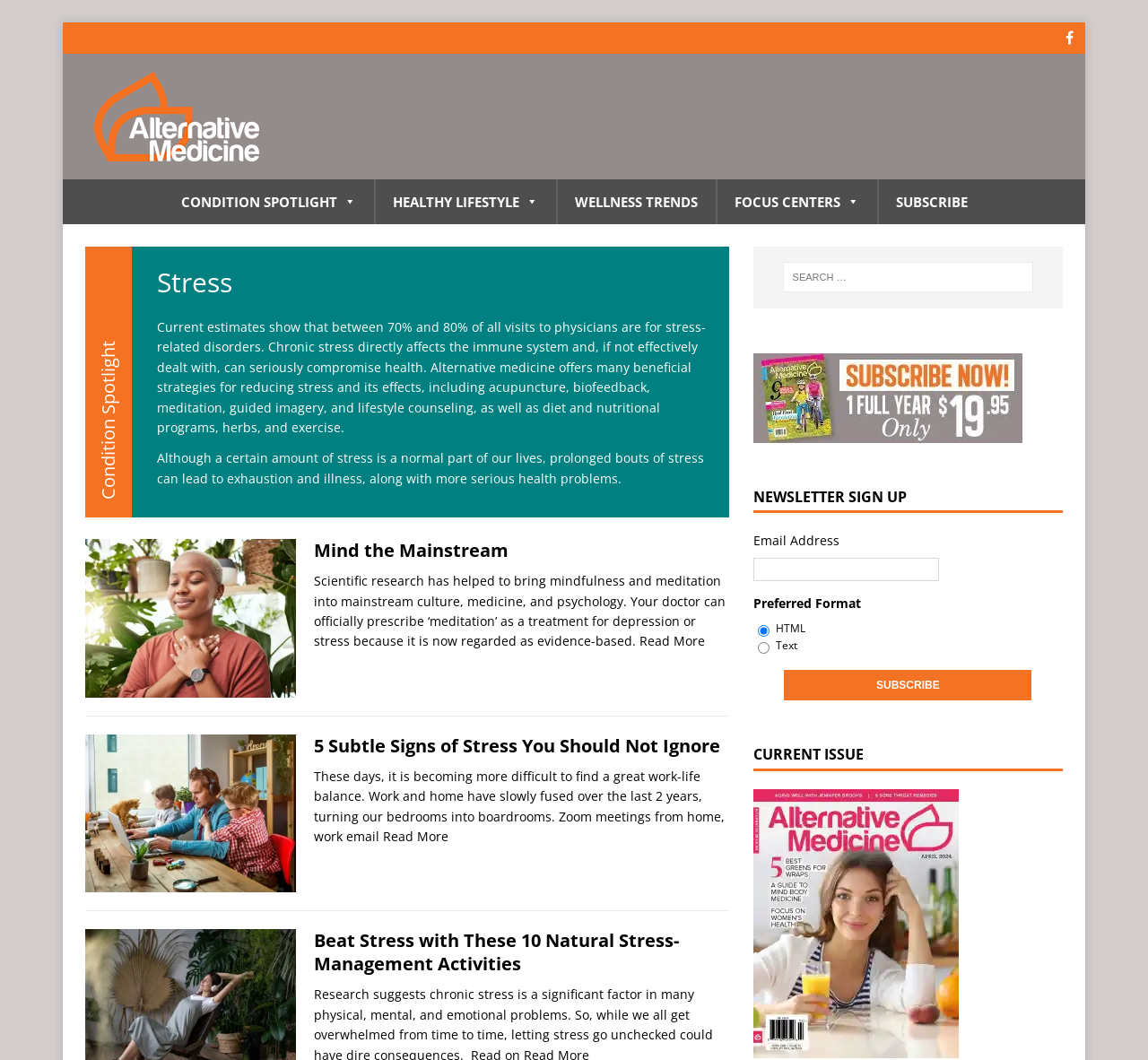Indicate the bounding box coordinates of the clickable region to achieve the following instruction: "View current issue of Alternative Medicine magazine."

[0.656, 0.745, 0.835, 0.999]